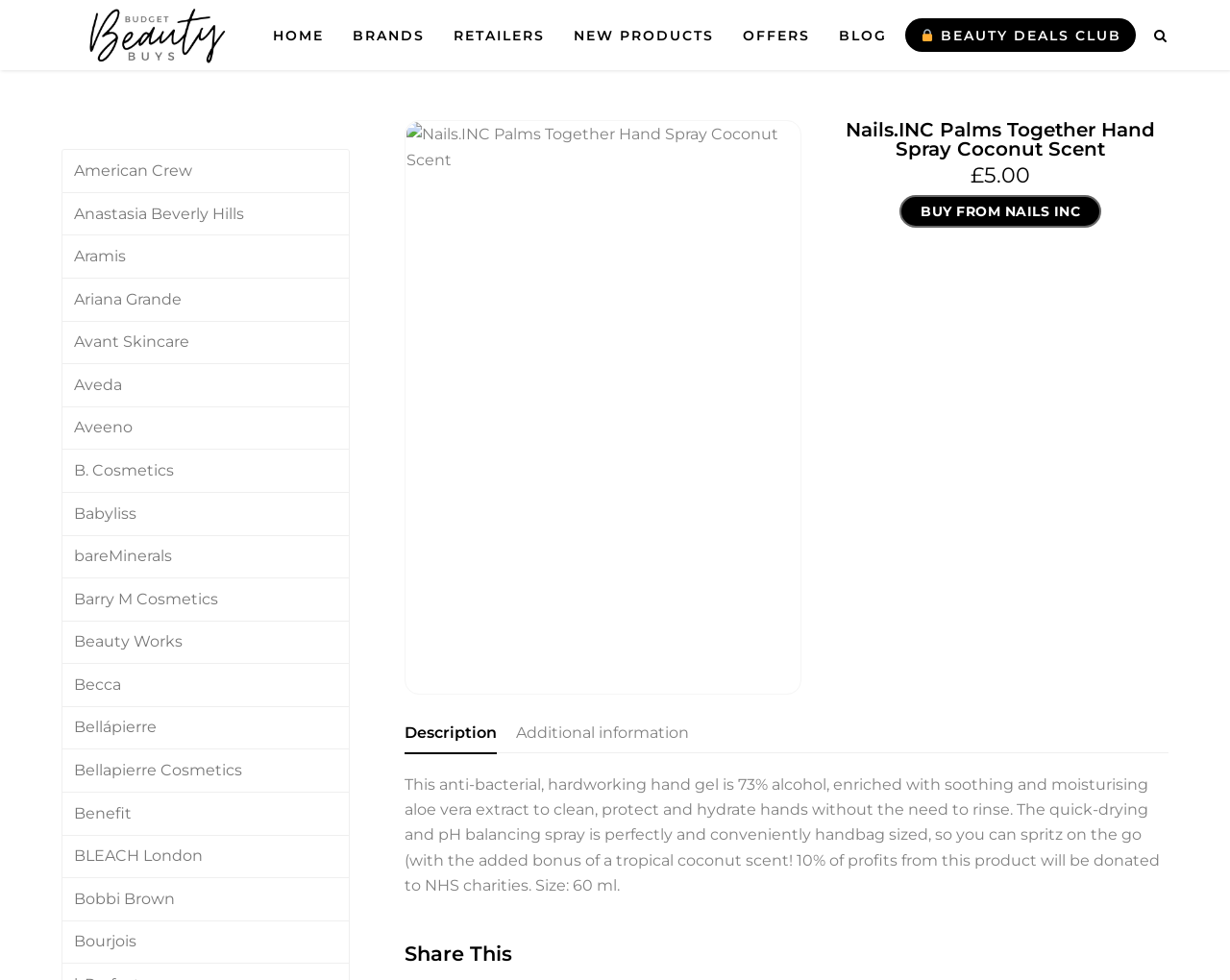Find the bounding box coordinates for the HTML element described in this sentence: "Babyliss". Provide the coordinates as four float numbers between 0 and 1, in the format [left, top, right, bottom].

[0.05, 0.503, 0.284, 0.547]